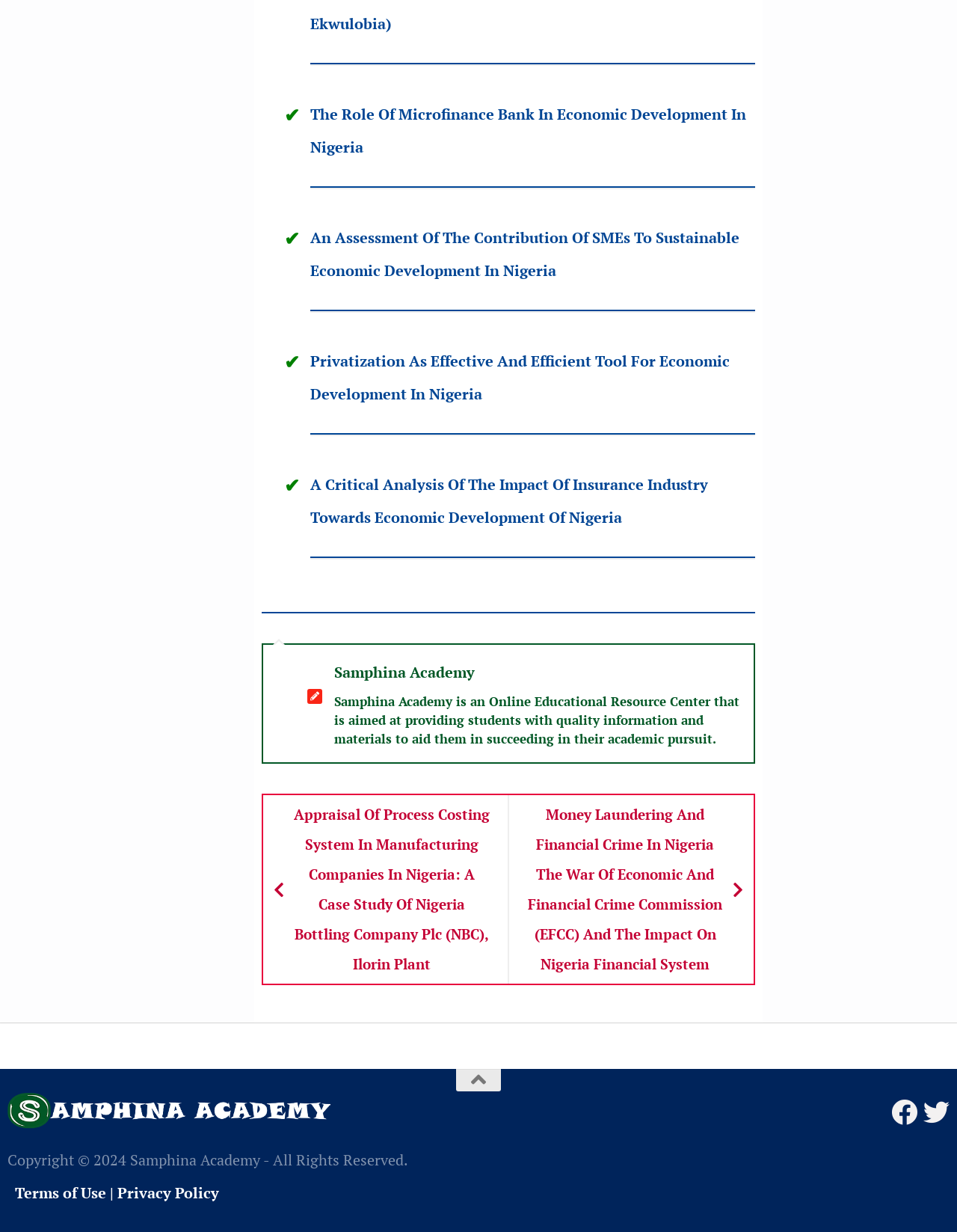Using the element description: "Privacy Policy", determine the bounding box coordinates for the specified UI element. The coordinates should be four float numbers between 0 and 1, [left, top, right, bottom].

[0.123, 0.96, 0.229, 0.976]